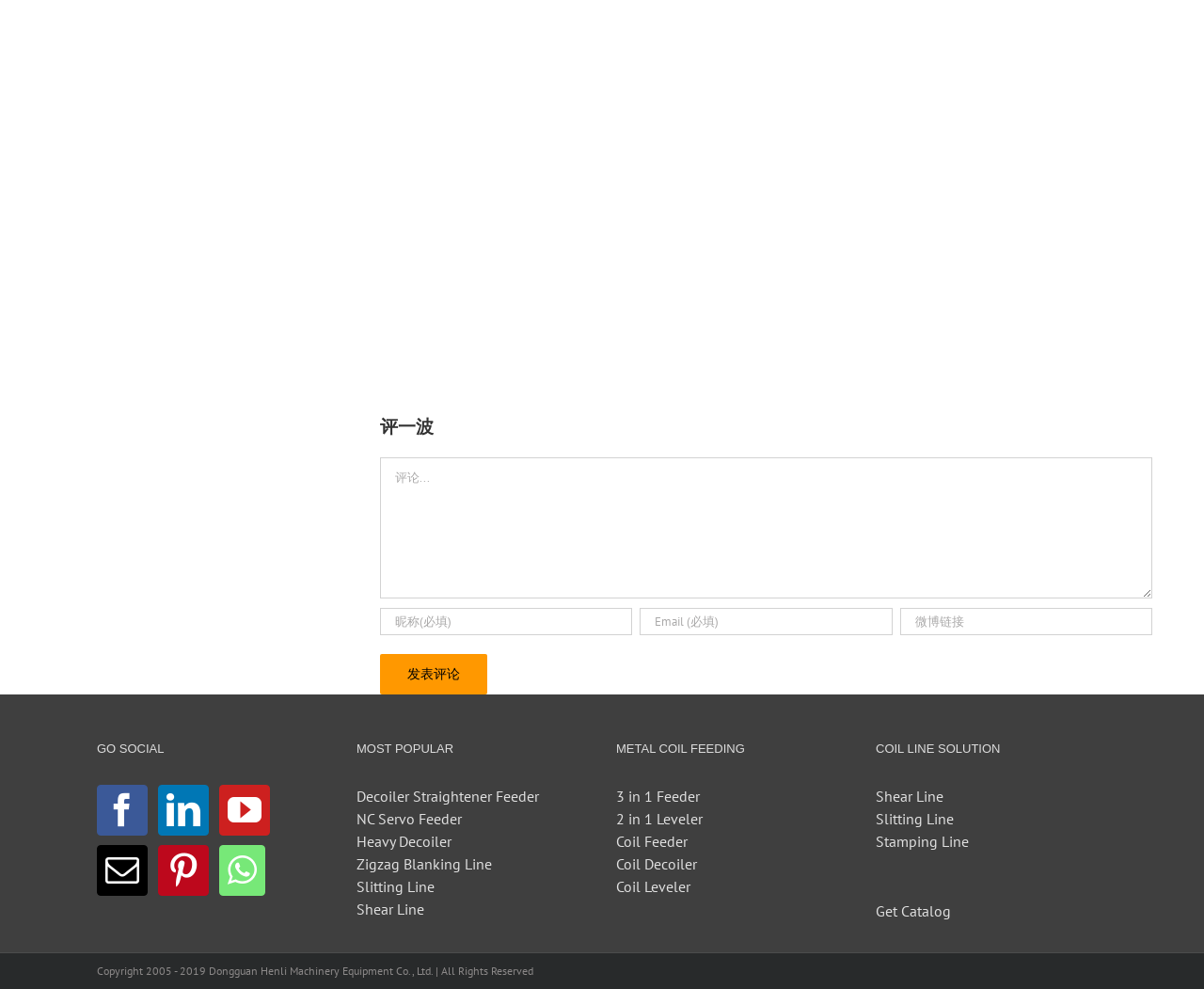What type of products are featured on this webpage?
Please provide a full and detailed response to the question.

The links under the headings 'MOST POPULAR', 'METAL COIL FEEDING', and 'COIL LINE SOLUTION' suggest that the webpage is featuring products related to metal coil feeding and processing, such as decoiler straighteners, servo feeders, and slitting lines.